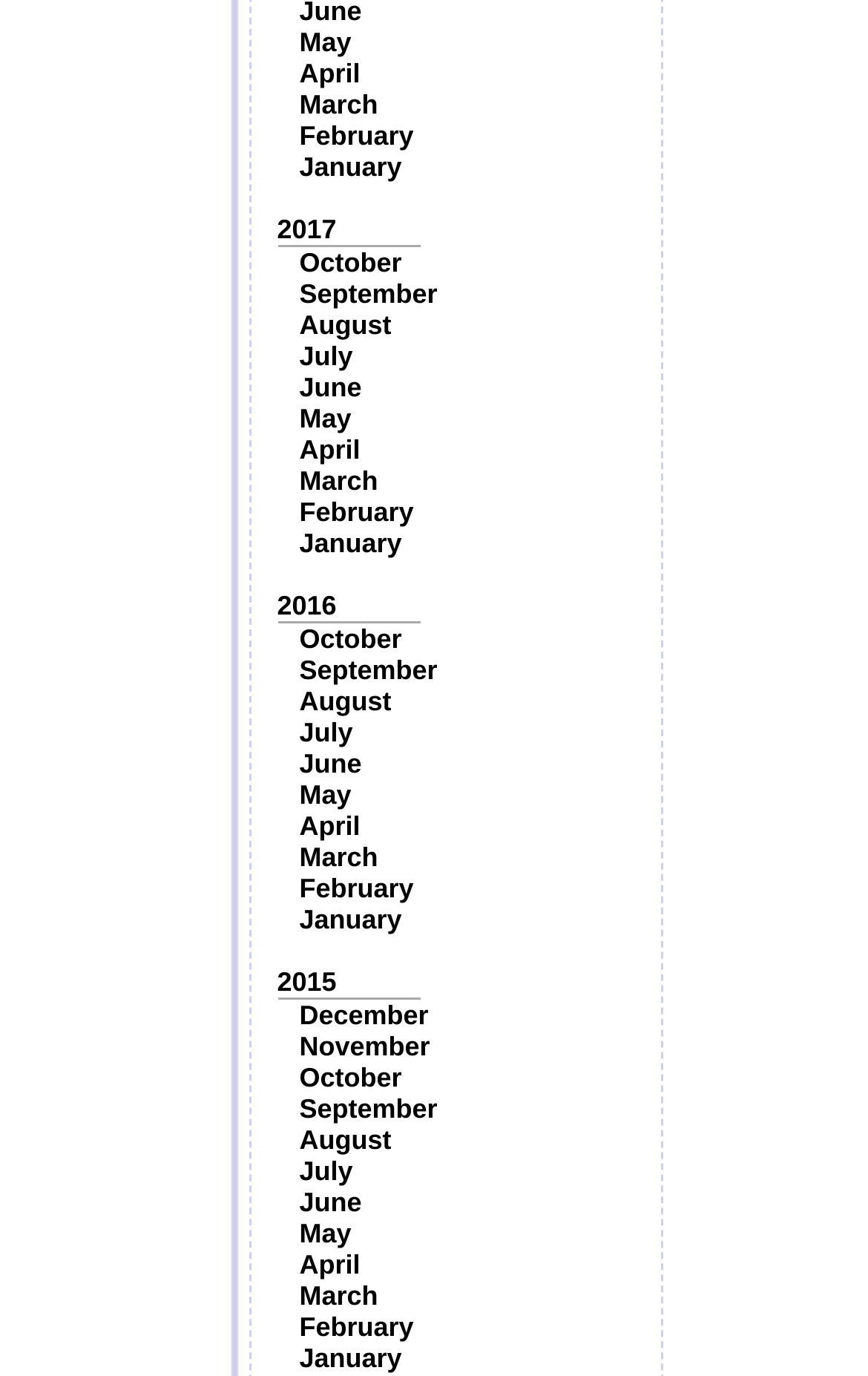Observe the image and answer the following question in detail: What is the latest month listed?

By examining the list of links, I found that the latest month listed is December, which appears only once.